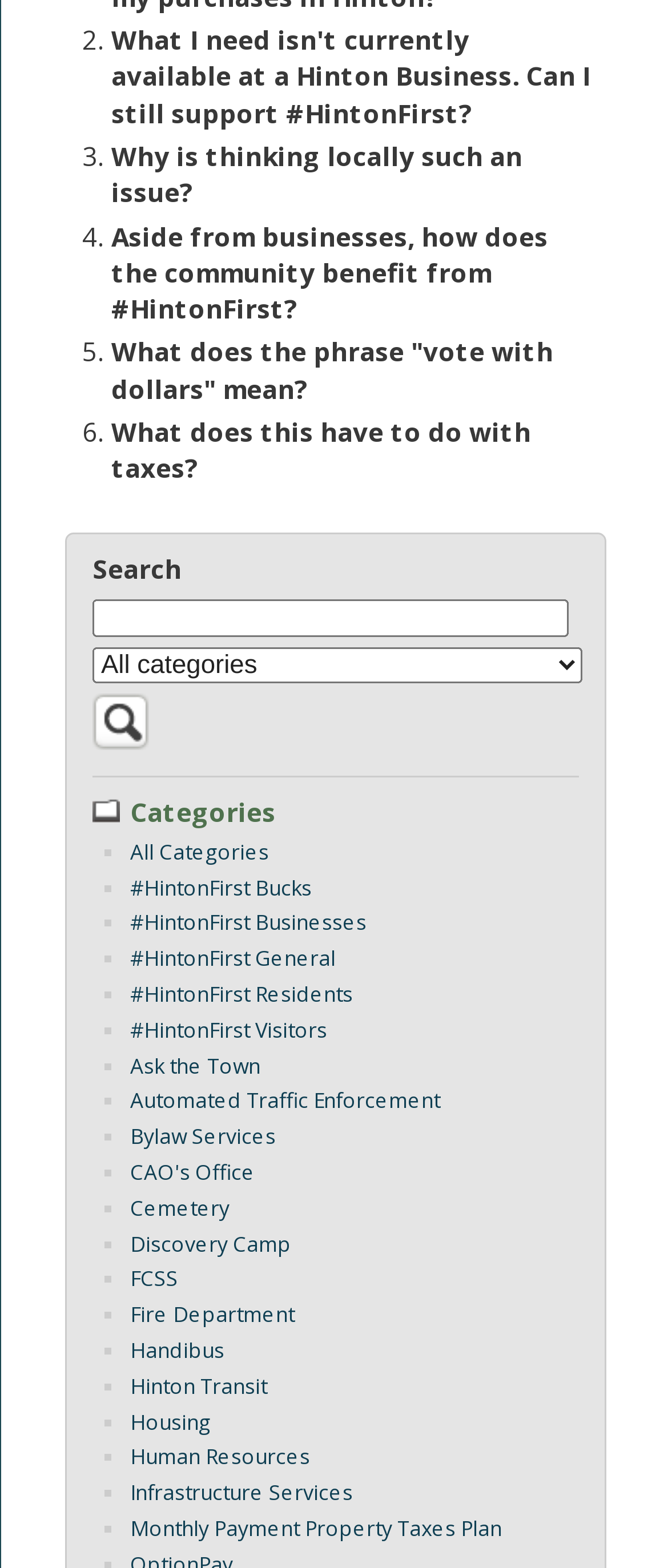Pinpoint the bounding box coordinates of the clickable area needed to execute the instruction: "Search for something". The coordinates should be specified as four float numbers between 0 and 1, i.e., [left, top, right, bottom].

[0.138, 0.382, 0.851, 0.406]